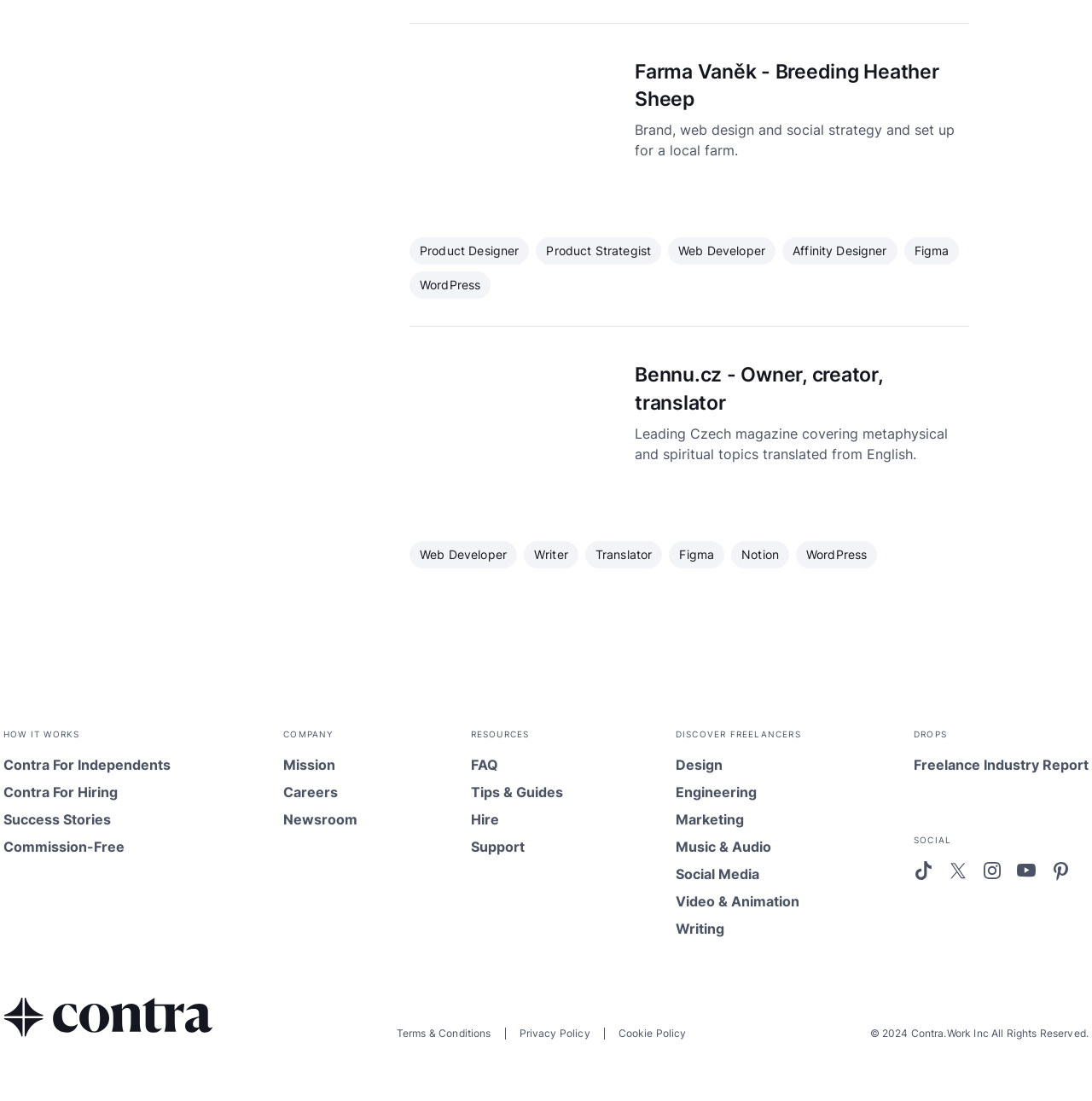Determine the bounding box for the UI element that matches this description: "Social Media".

[0.619, 0.784, 0.733, 0.803]